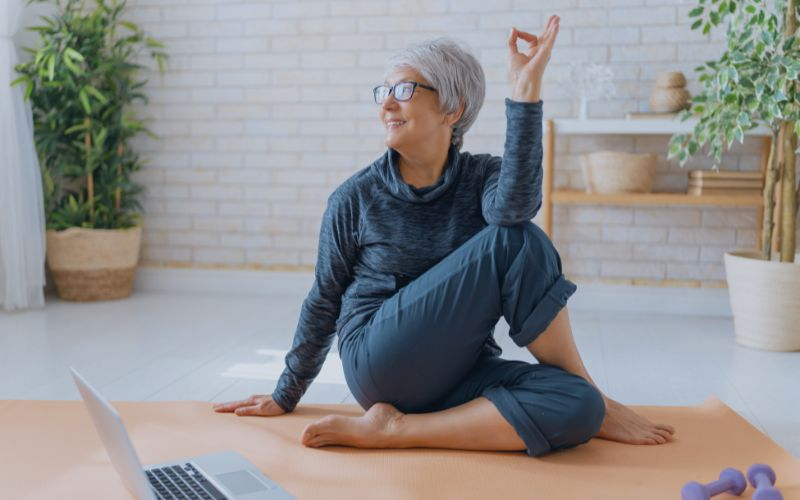Generate a detailed caption that encompasses all aspects of the image.

The image depicts a serene indoor yoga practice, showcasing an elderly woman in a seated meditation pose on a yoga mat. She sits cross-legged, one hand resting on her knee while the other is raised in a mudra, symbolizing calmness and concentration. Sporting a cozy, long-sleeved top and comfortable, loose-fitting pants, her radiant smile reflects a sense of peace and contentment. 

In front of her, a laptop is open, suggesting that she is engaging with an online yoga class or meditation session, emphasizing the accessibility of yoga for well-being. The backdrop features a stylish, modern interior with light-colored brick walls, beautiful potted plants, and neatly arranged decor, creating a tranquil environment conducive to mindfulness practices. This scene beautifully illustrates the concept of enhanced focus and concentration that can be cultivated through regular yoga practice, highlighting the benefits of mindfulness in managing daily stress and improving mental clarity.